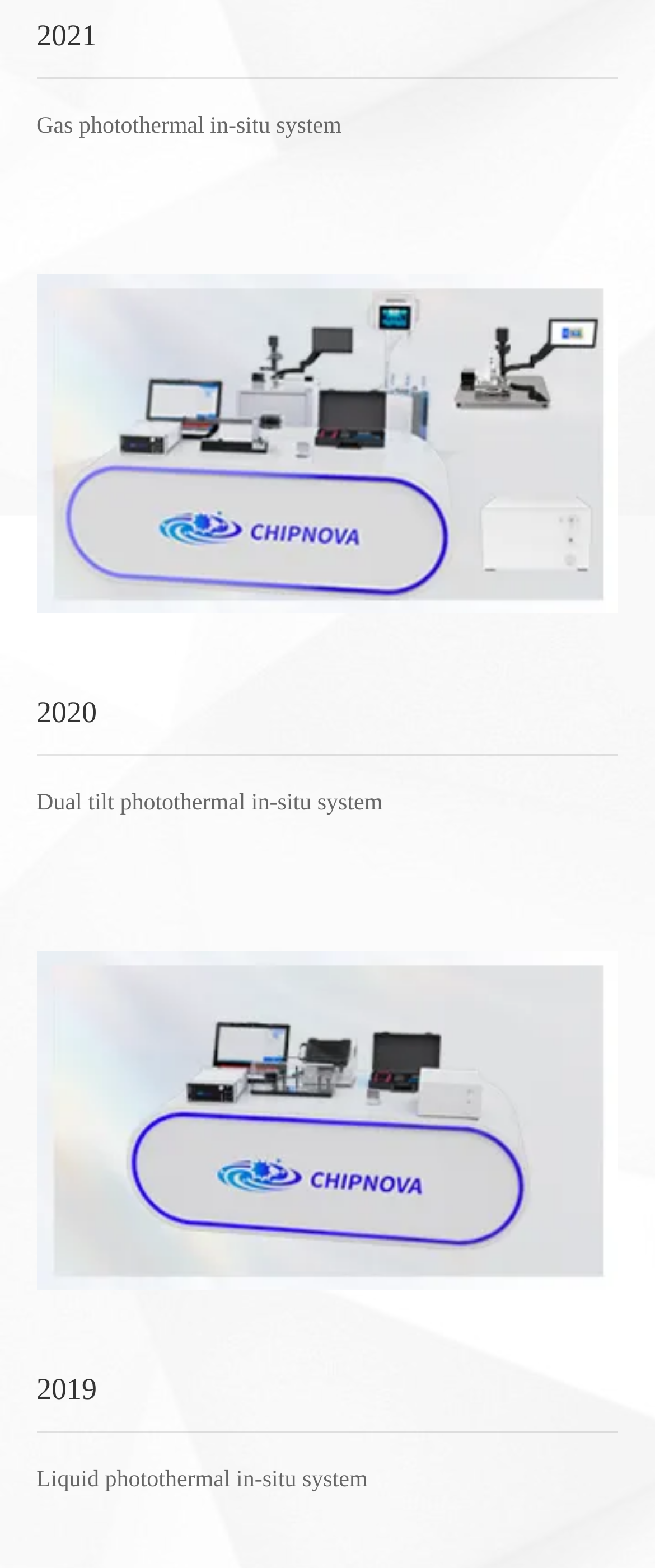Determine the bounding box coordinates of the area to click in order to meet this instruction: "Explore 2020".

[0.056, 0.443, 0.148, 0.465]